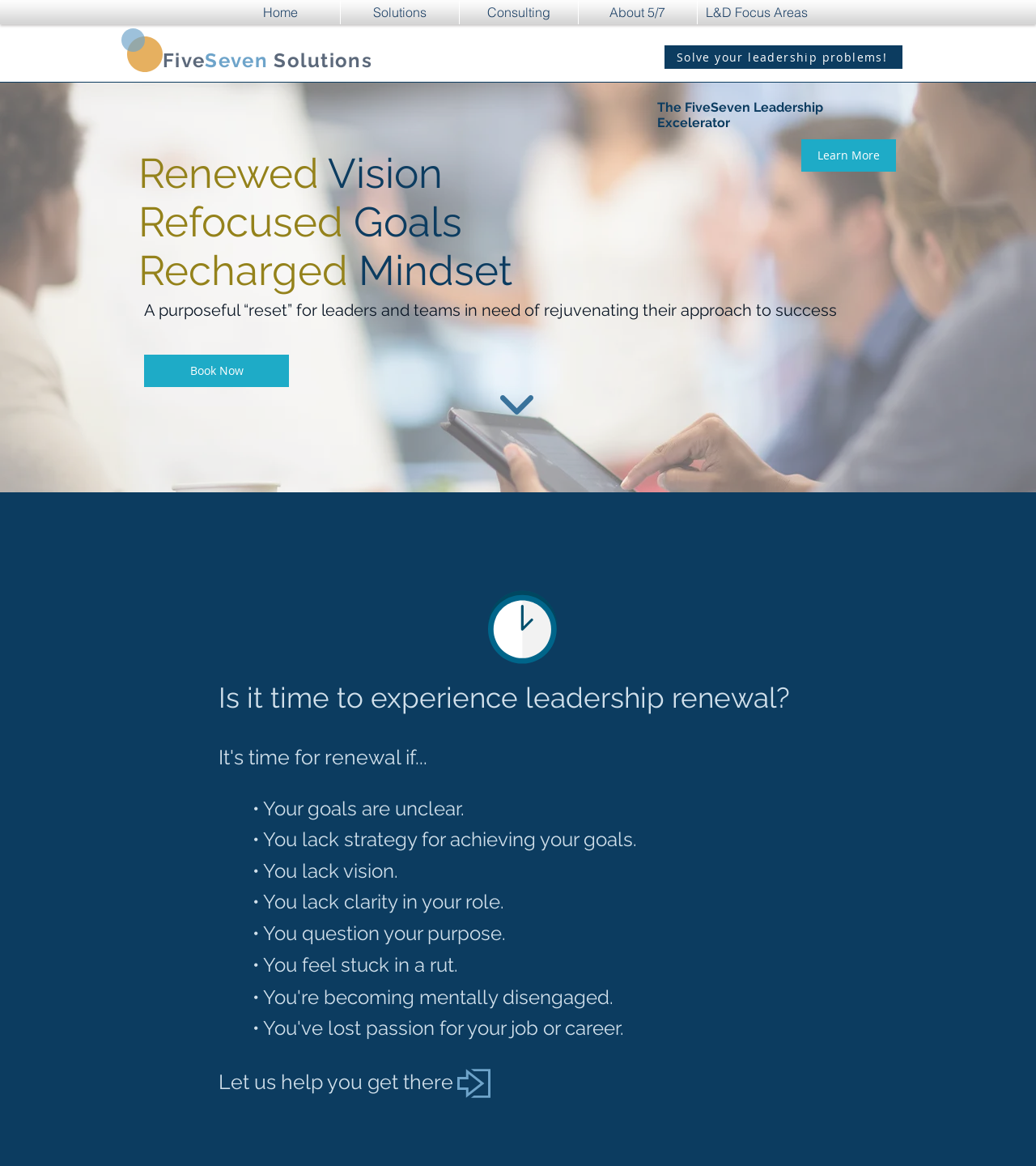Locate the bounding box for the described UI element: "Dâr-gazag". Ensure the coordinates are four float numbers between 0 and 1, formatted as [left, top, right, bottom].

None